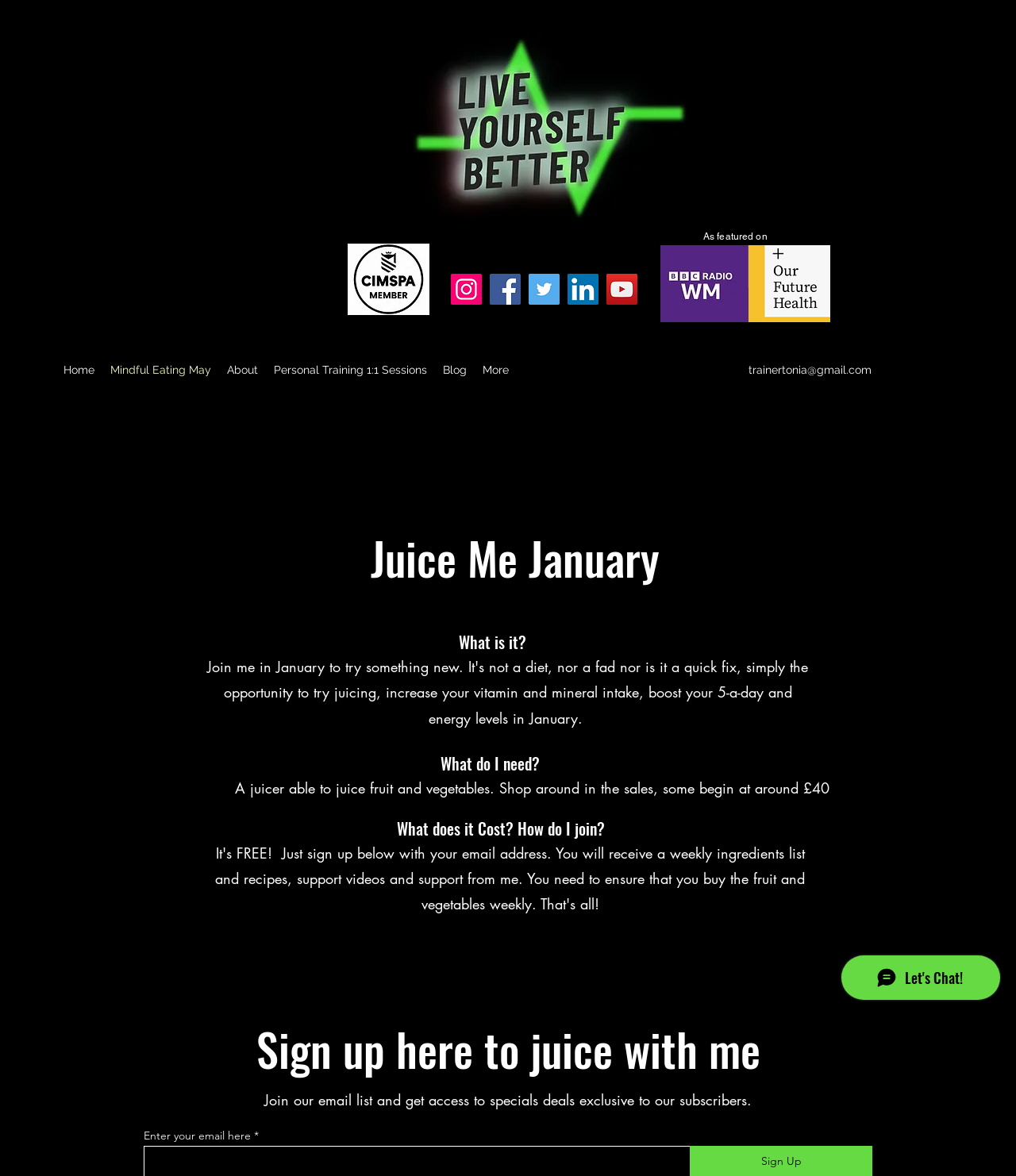Can you determine the bounding box coordinates of the area that needs to be clicked to fulfill the following instruction: "Enter your email here"?

[0.141, 0.959, 0.247, 0.971]